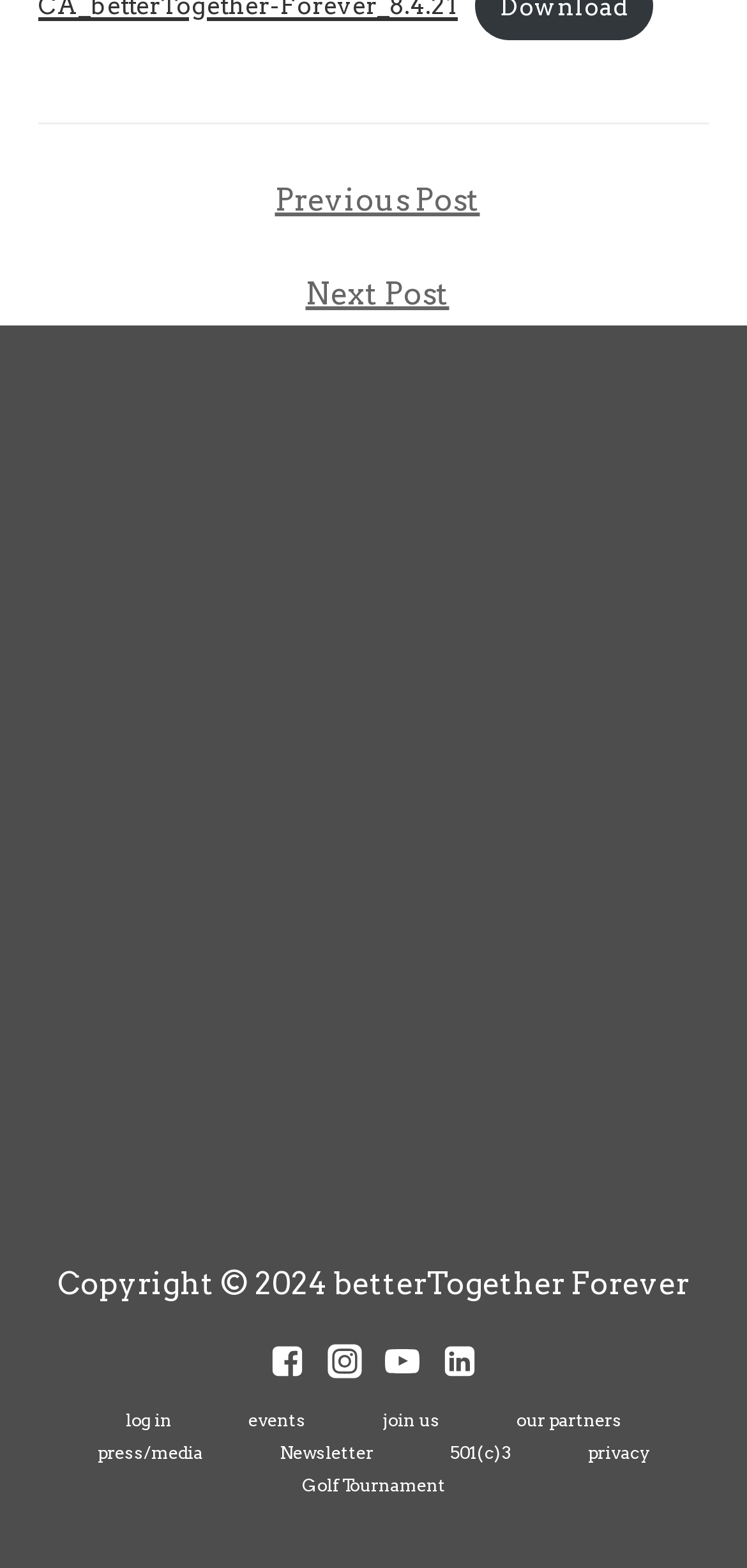Highlight the bounding box coordinates of the region I should click on to meet the following instruction: "Visit Facebook".

[0.362, 0.857, 0.408, 0.879]